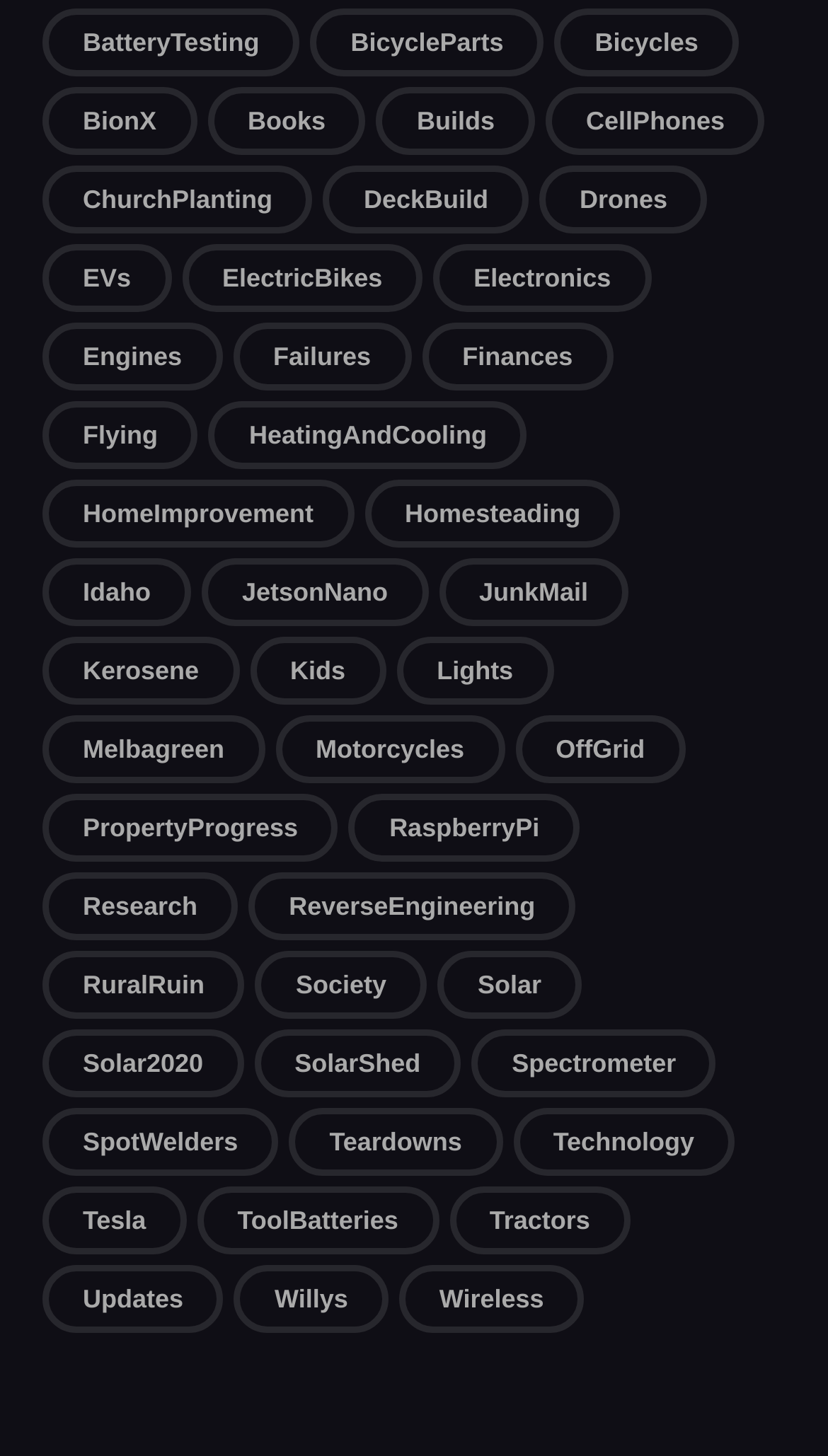Give a succinct answer to this question in a single word or phrase: 
What is the link located next to 'Bicycles' on the webpage?

BionX